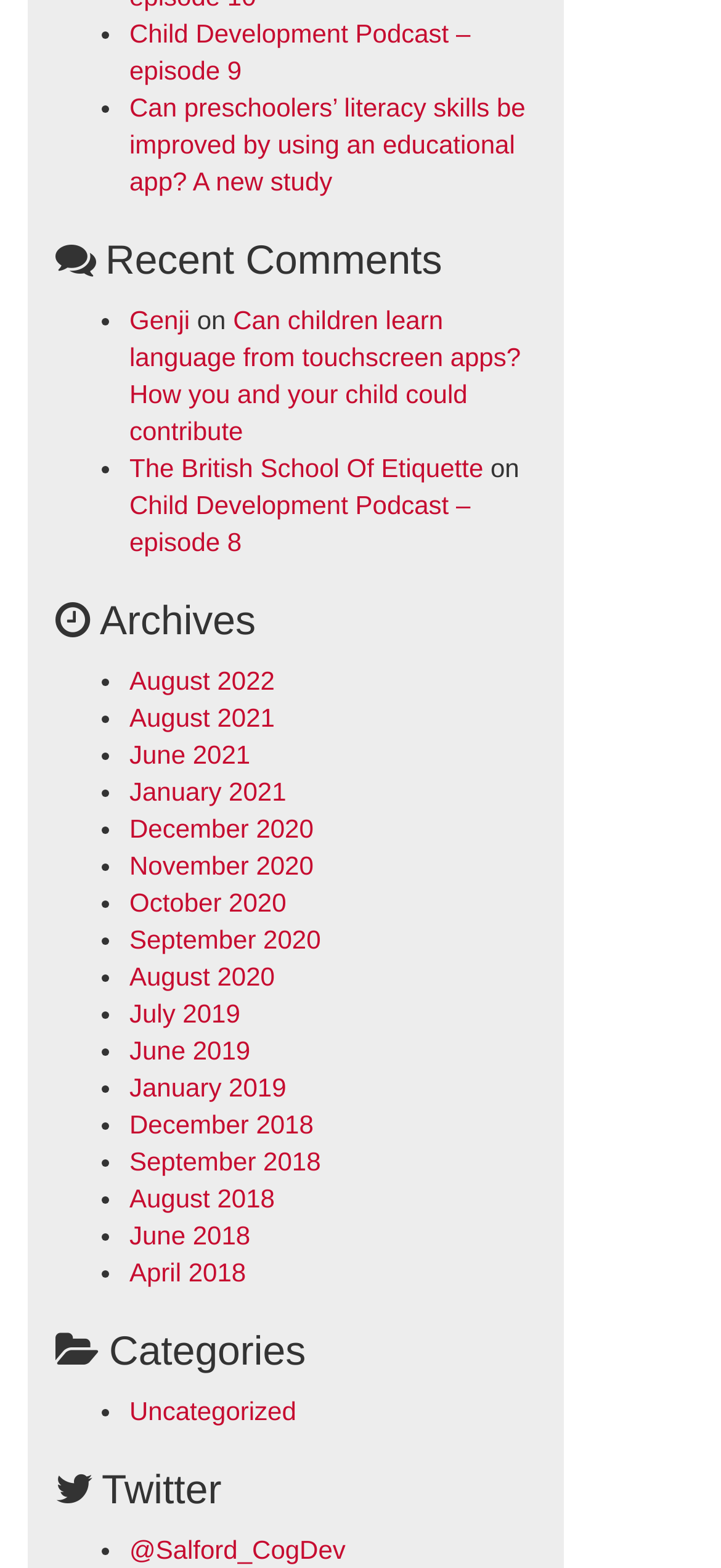What is the name of the educational app mentioned?
From the screenshot, provide a brief answer in one word or phrase.

Unknown